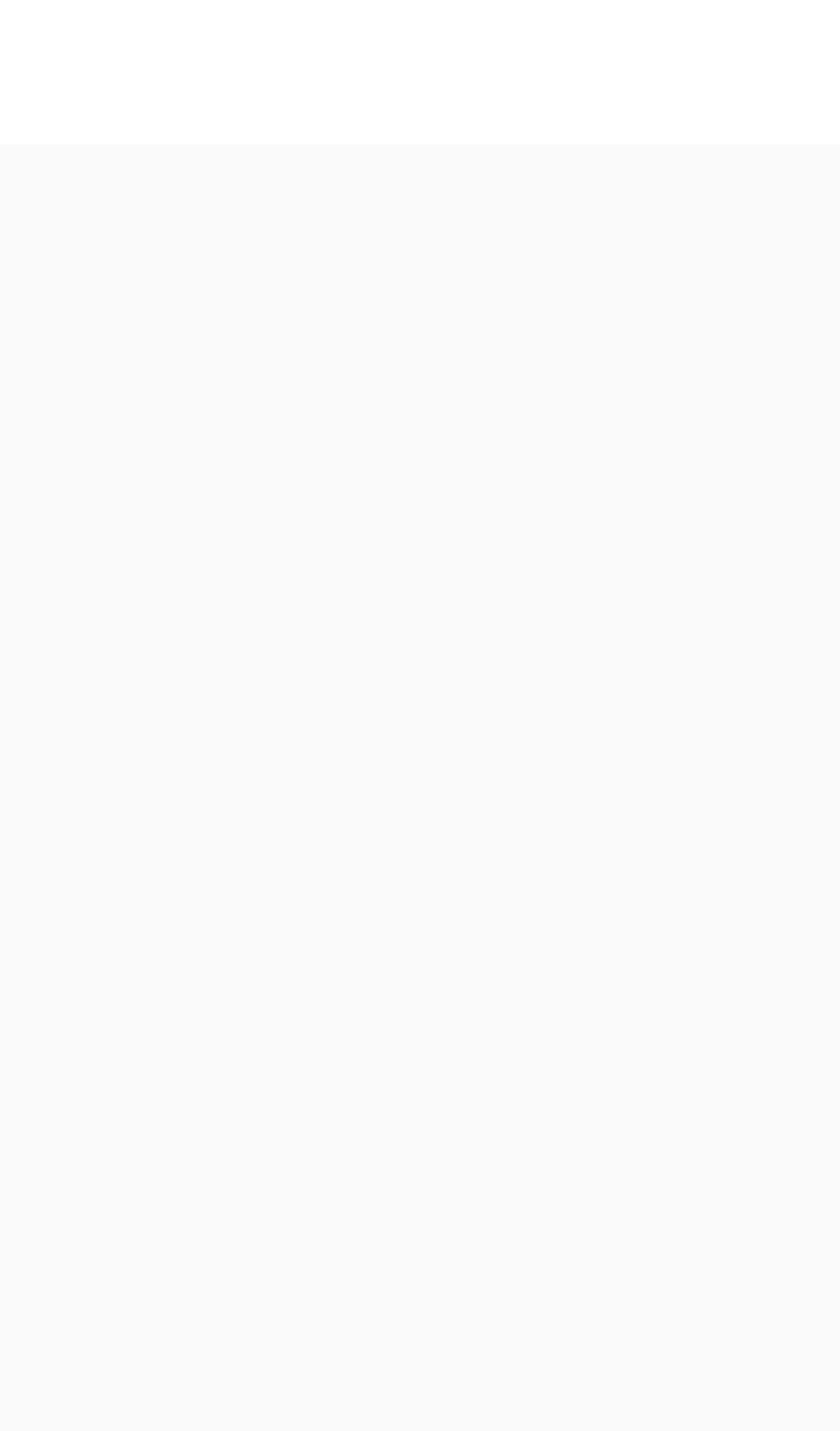What is the logo on the top left corner?
Answer with a single word or phrase by referring to the visual content.

Quantum Human Design logo